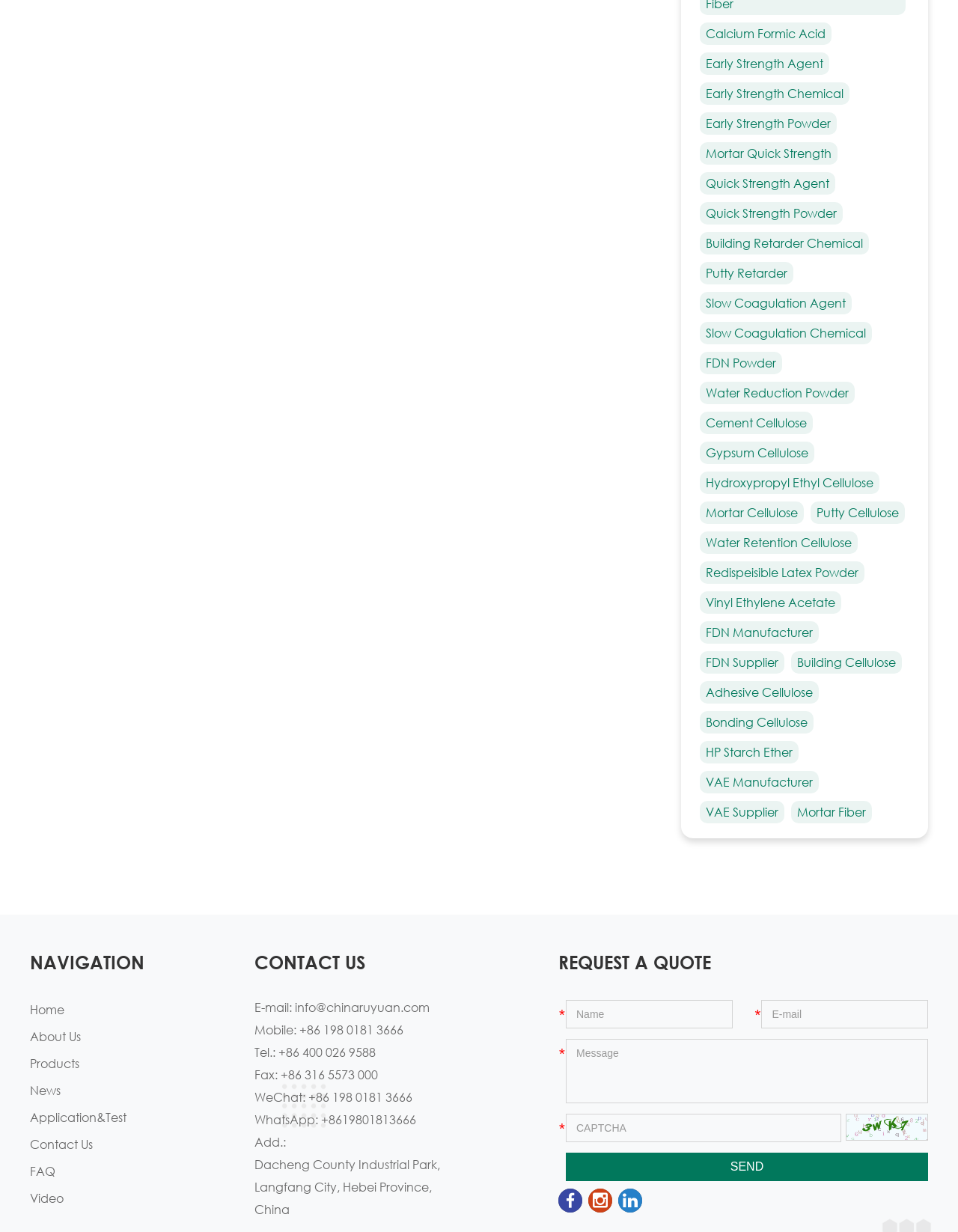Identify the bounding box coordinates of the region that needs to be clicked to carry out this instruction: "View Contact Us information". Provide these coordinates as four float numbers ranging from 0 to 1, i.e., [left, top, right, bottom].

[0.266, 0.772, 0.381, 0.79]